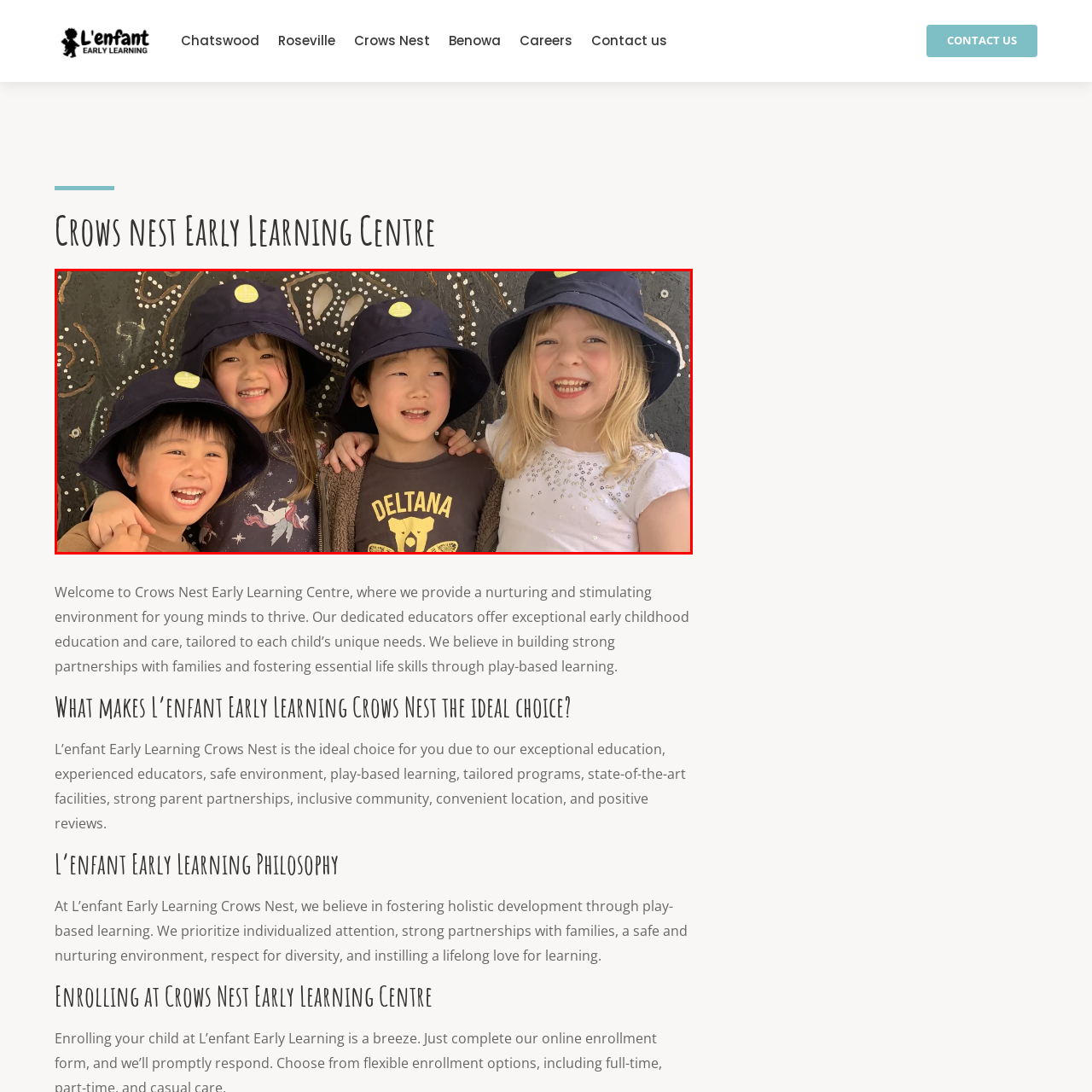View the portion of the image inside the red box and respond to the question with a succinct word or phrase: What is the background of the image?

A colorful mural